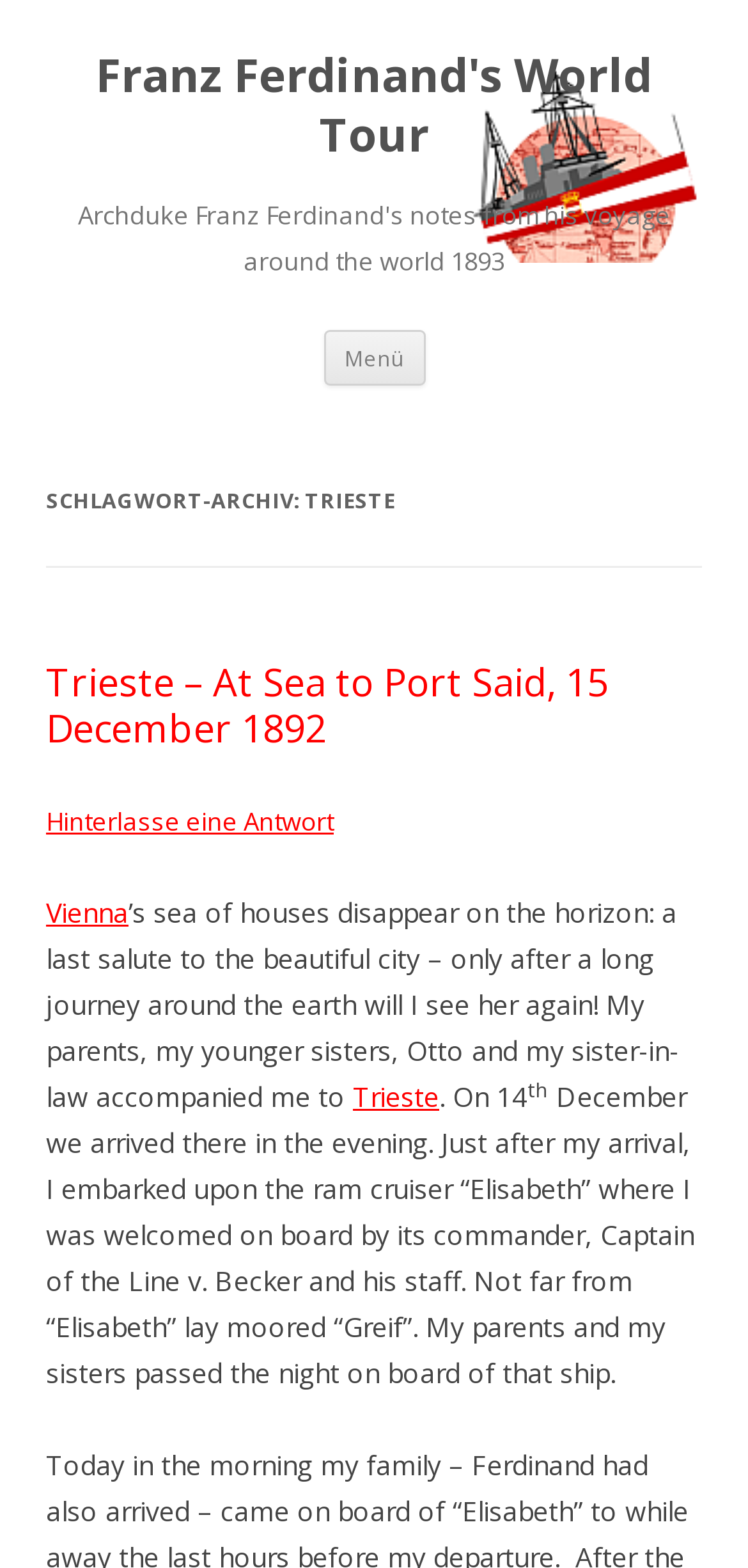Offer a thorough description of the webpage.

The webpage is about Franz Ferdinand's World Tour, specifically focusing on Trieste. At the top, there is a heading "Franz Ferdinand's World Tour" which is also a link. Below it, there is another heading "Archduke Franz Ferdinand's notes from his voyage around the world 1893". 

To the right of these headings, there is a menu section with a heading "Menü" and a link "Zum Inhalt springen" (Skip to content). 

Below the menu section, there is a header section with a heading "SCHLAGWORT-ARCHIV: TRIESTE". Under this header, there is a subheading "Trieste – At Sea to Port Said, 15 December 1892" which is also a link. 

To the right of the subheading, there is a link "Hinterlasse eine Antwort" (Leave a reply). Below the subheading, there is a link "Vienna" and a block of text describing Franz Ferdinand's departure from Trieste, mentioning his family and the ships "Elisabeth" and "Greif". The text also includes a link to "Trieste" and a superscript "th" indicating a date.